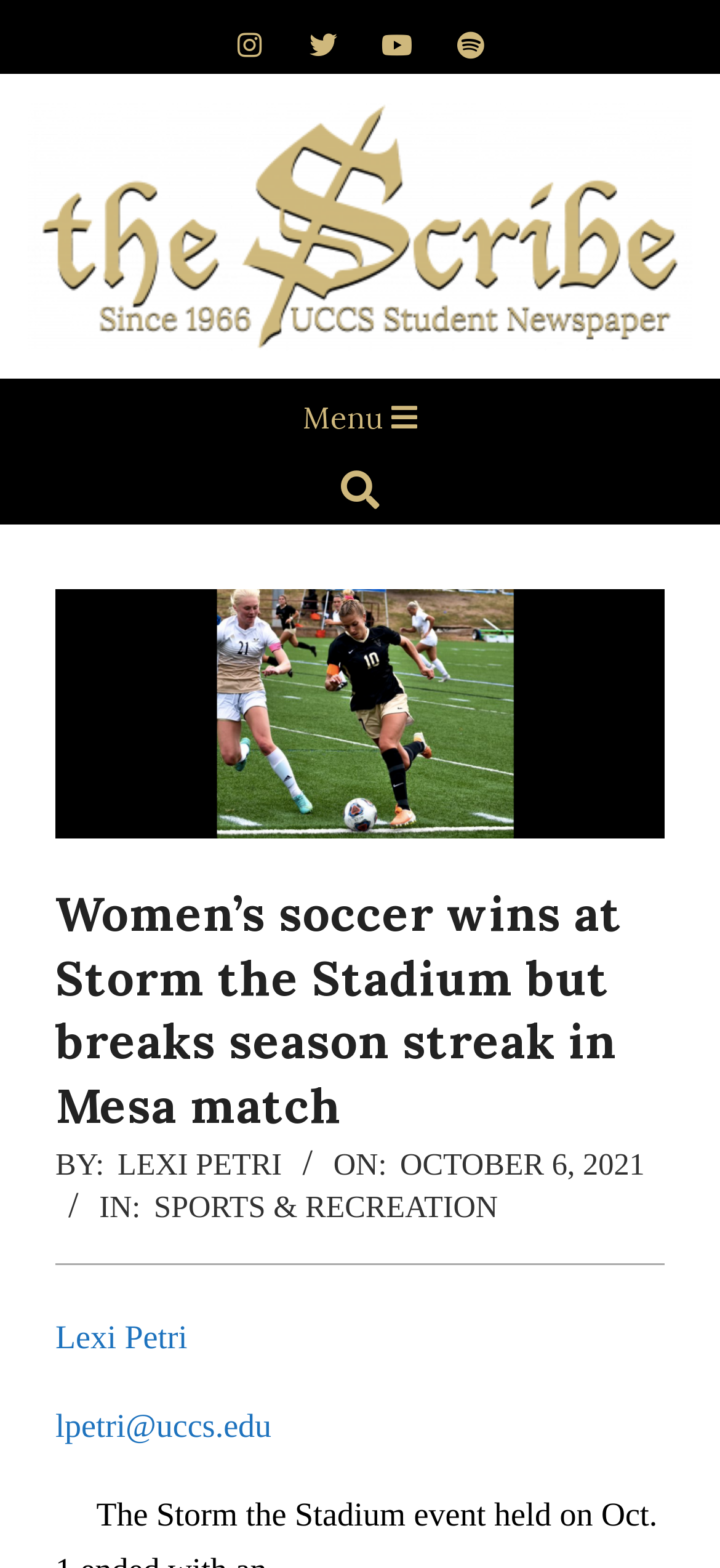Identify the bounding box coordinates for the UI element mentioned here: "Manage cookie settings". Provide the coordinates as four float values between 0 and 1, i.e., [left, top, right, bottom].

None